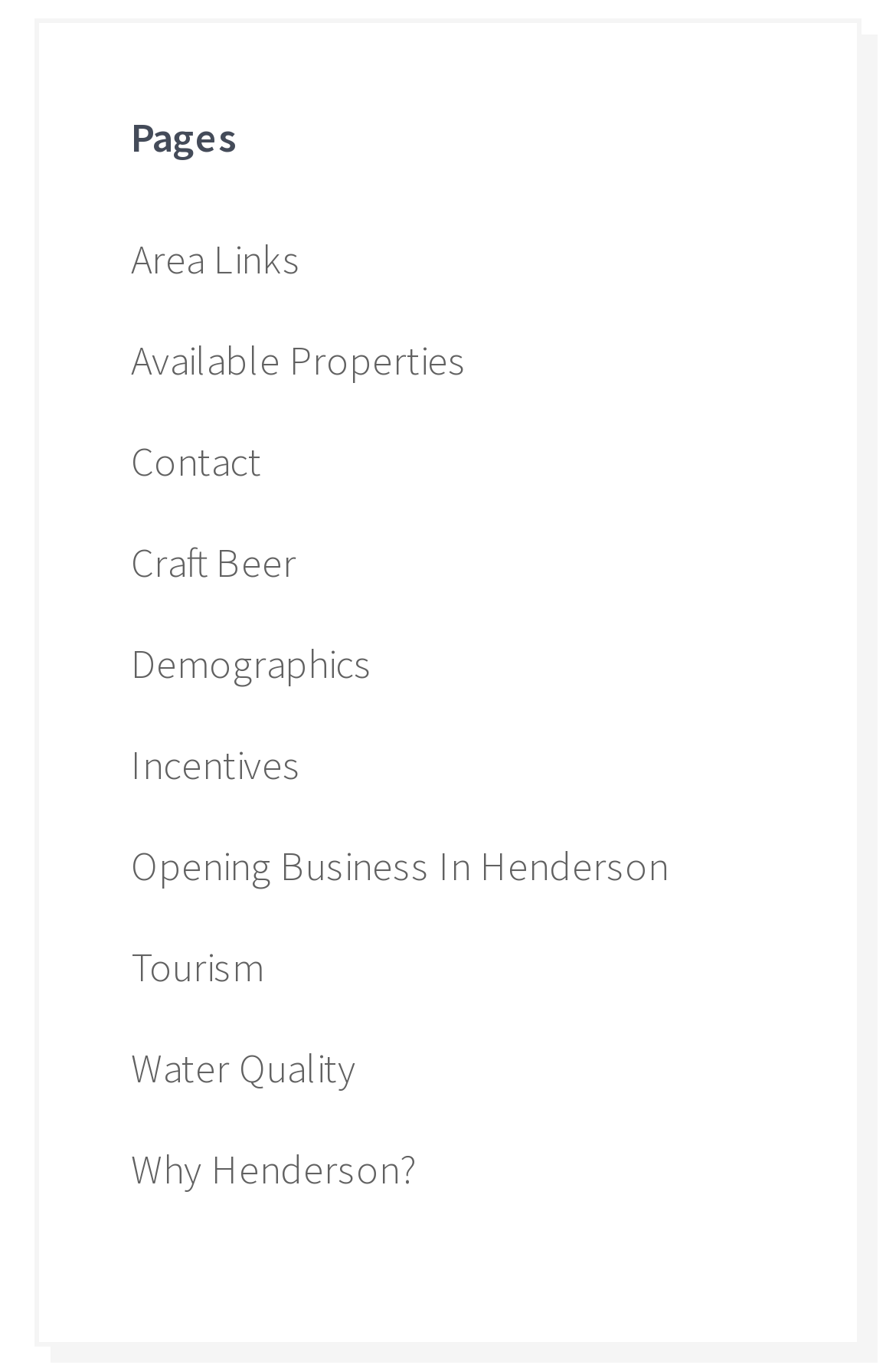Determine the bounding box coordinates of the region that needs to be clicked to achieve the task: "Explore Available Properties".

[0.146, 0.247, 0.521, 0.284]